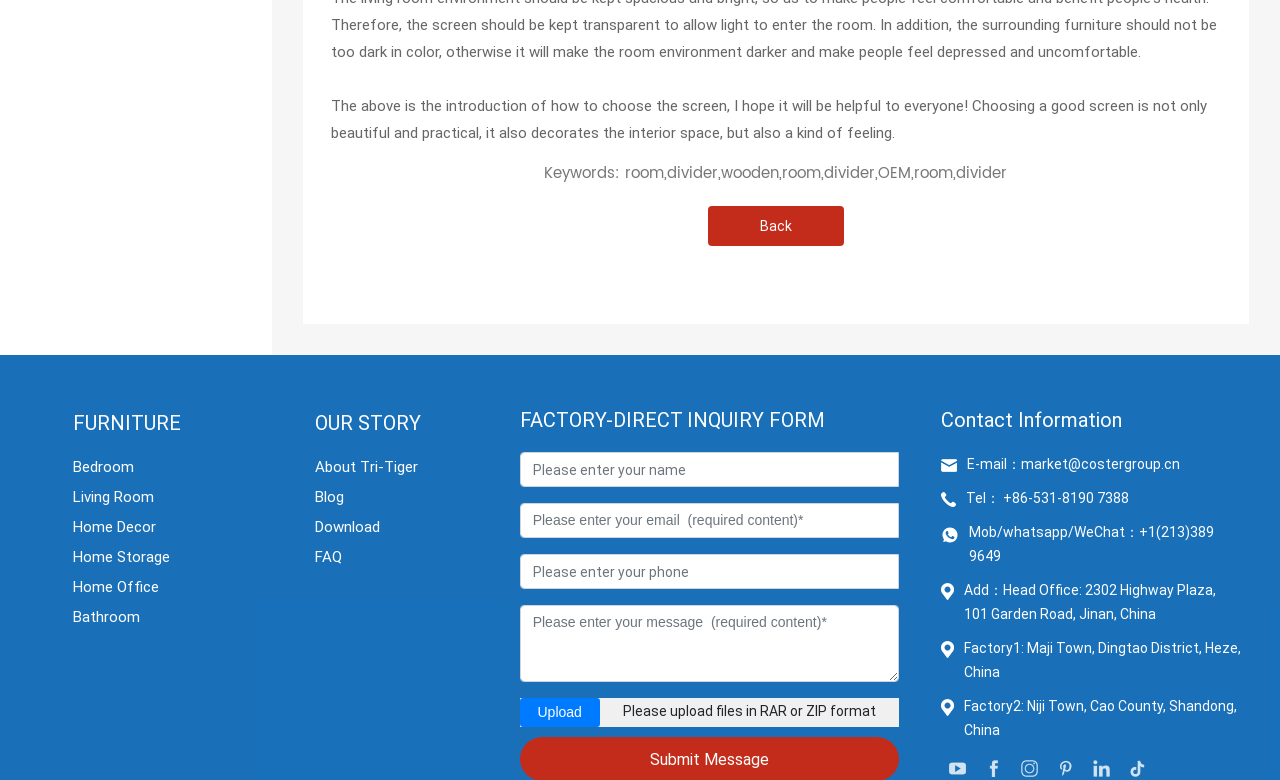Based on the image, give a detailed response to the question: What is the company name mentioned on this webpage?

The company name 'Shandong DKELL Machinery and Equipment Co., Ltd.' is mentioned multiple times on this webpage, including in the contact information section and in the images.